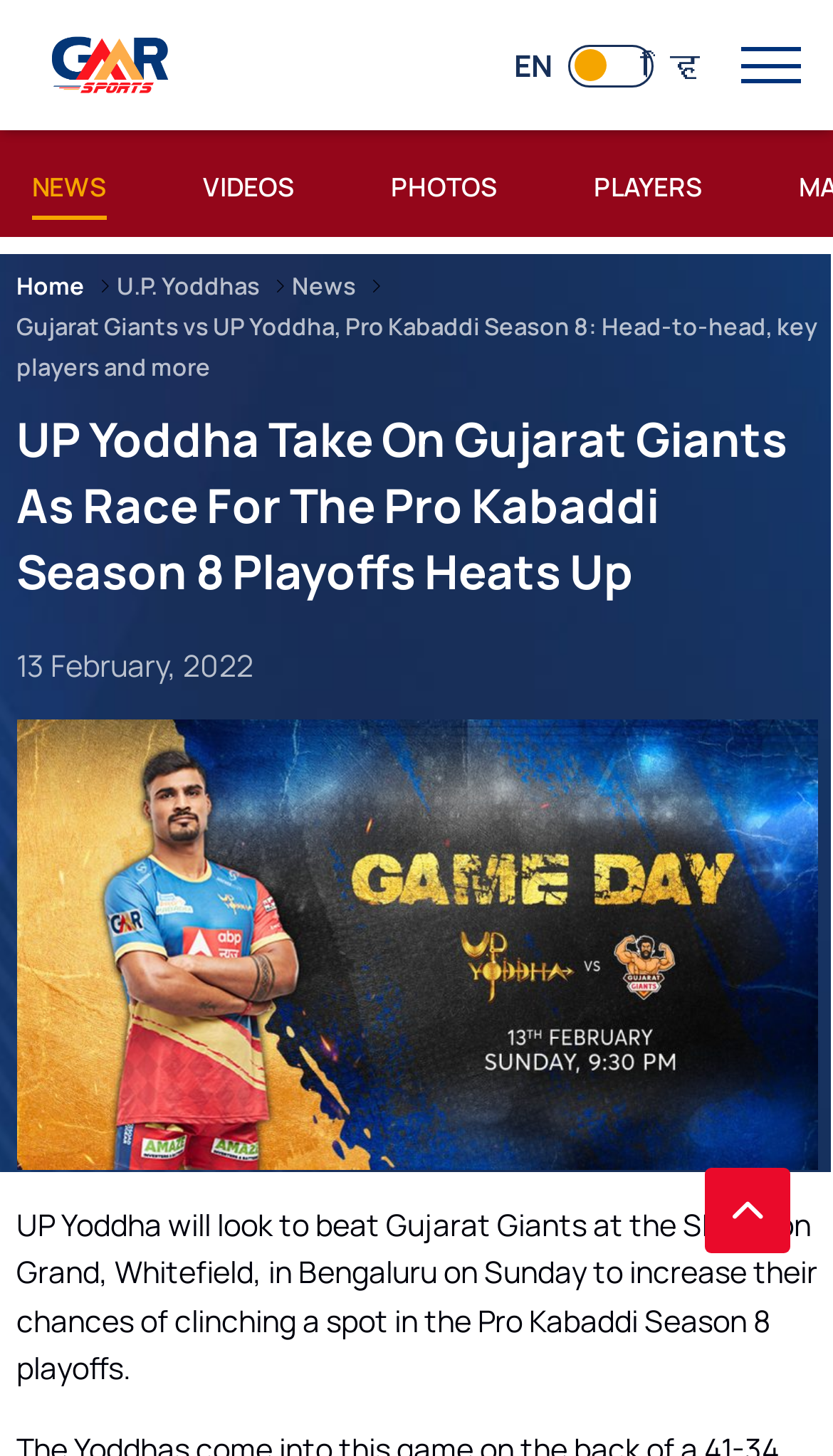Provide a brief response in the form of a single word or phrase:
What is the date of the match between Gujarat Giants and UP Yoddha?

13 February, 2022